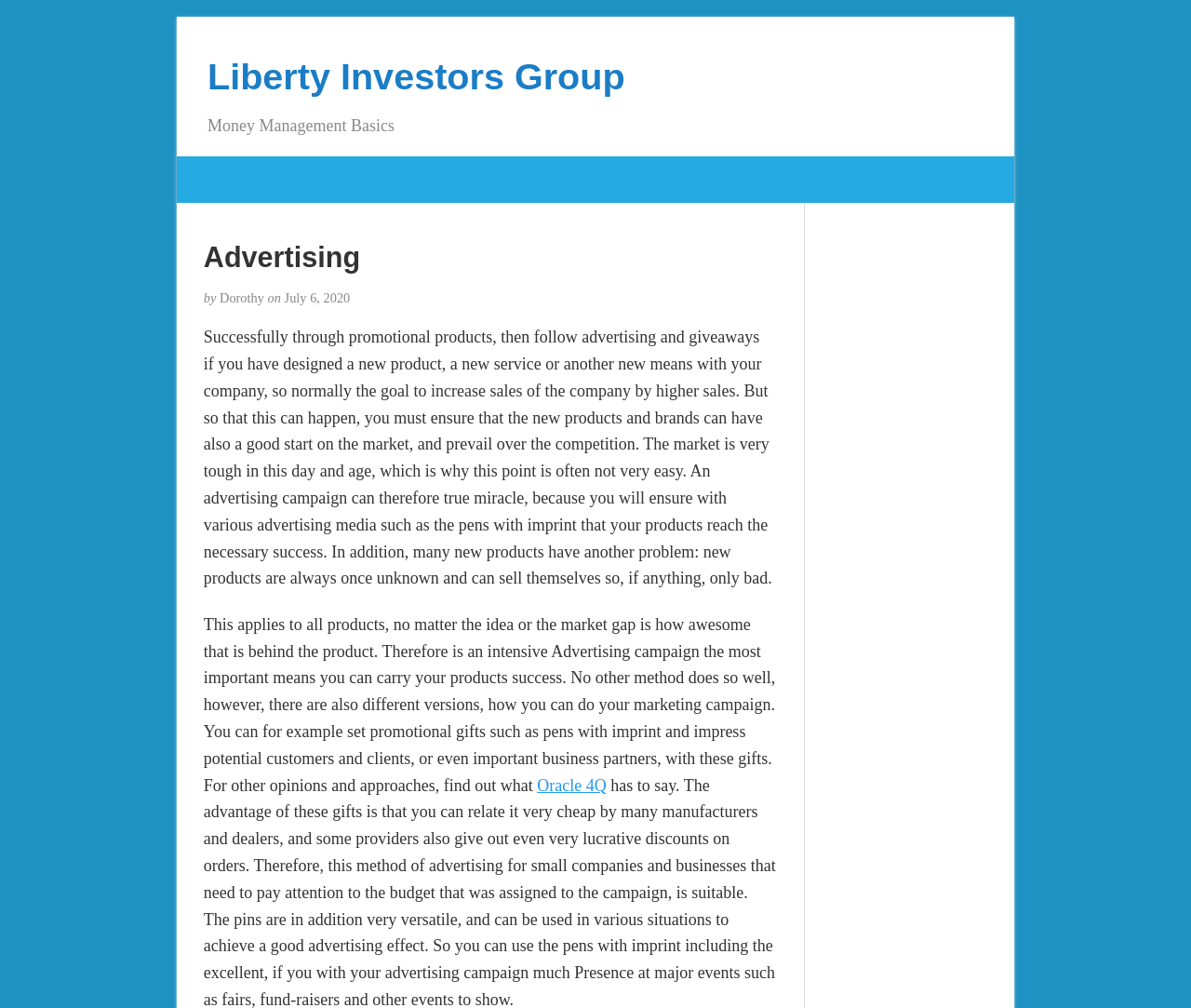Respond to the following query with just one word or a short phrase: 
What is the main topic of the article?

Advertising